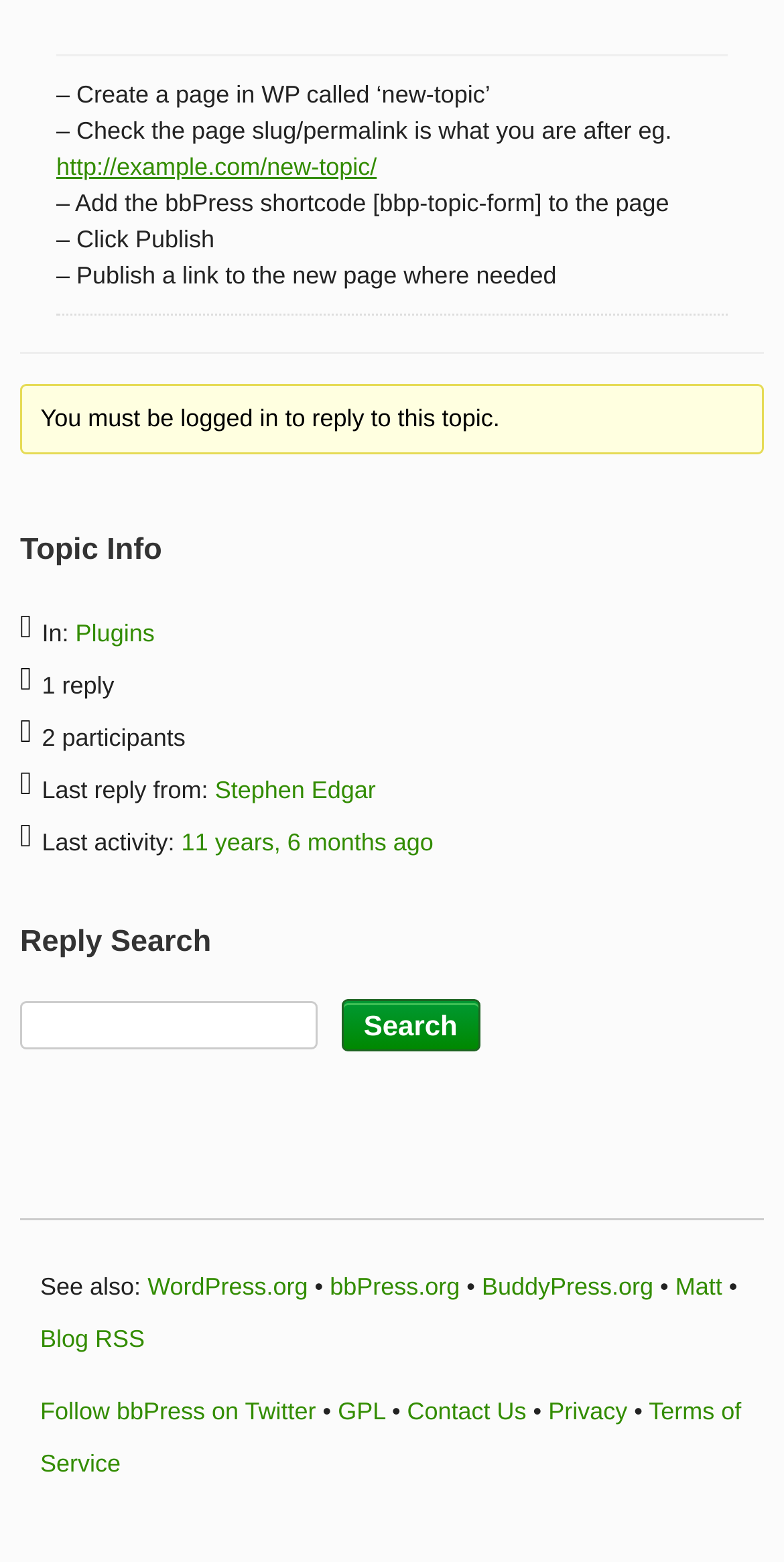Locate the bounding box coordinates of the clickable part needed for the task: "Reply to this topic".

[0.052, 0.259, 0.637, 0.277]